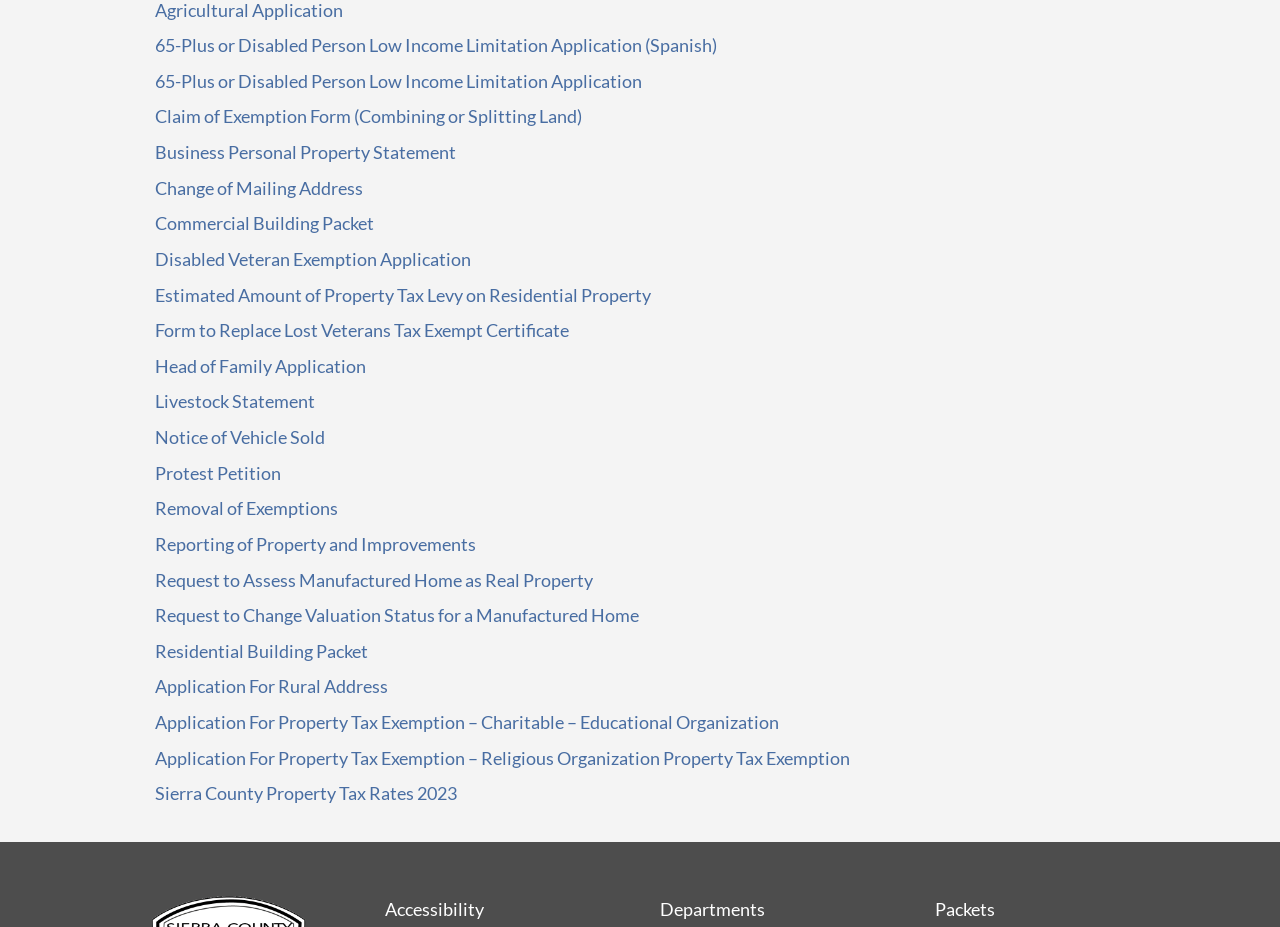Use a single word or phrase to answer the question:
How many links are available on this webpage?

30